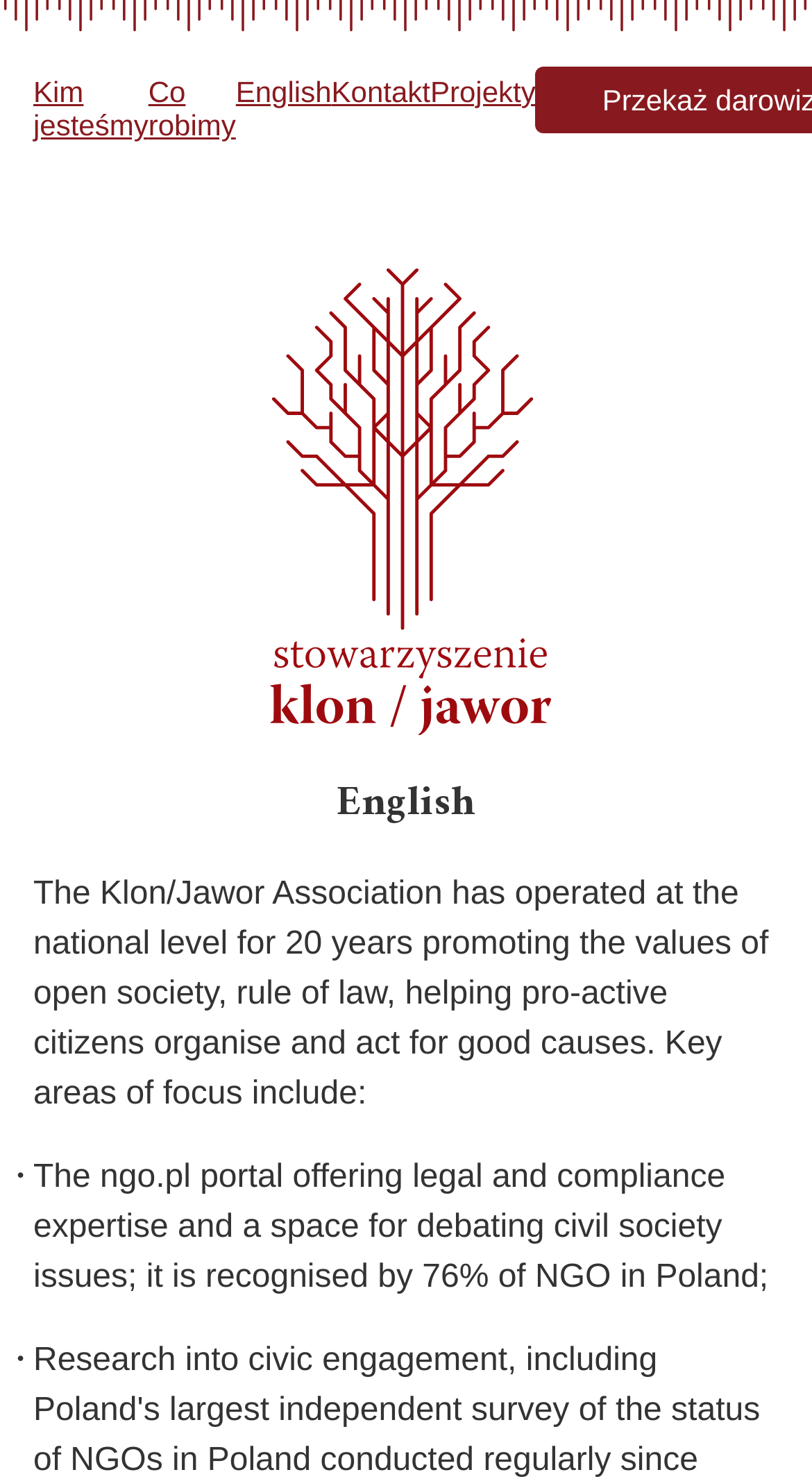What percentage of NGOs in Poland recognize the ngo.pl portal?
From the details in the image, answer the question comprehensively.

The StaticText element with the text 'The ngo.pl portal offering legal and compliance expertise and a space for debating civil society issues; it is recognised by 76% of NGO in Poland;' indicates that 76% of NGOs in Poland recognize the ngo.pl portal.